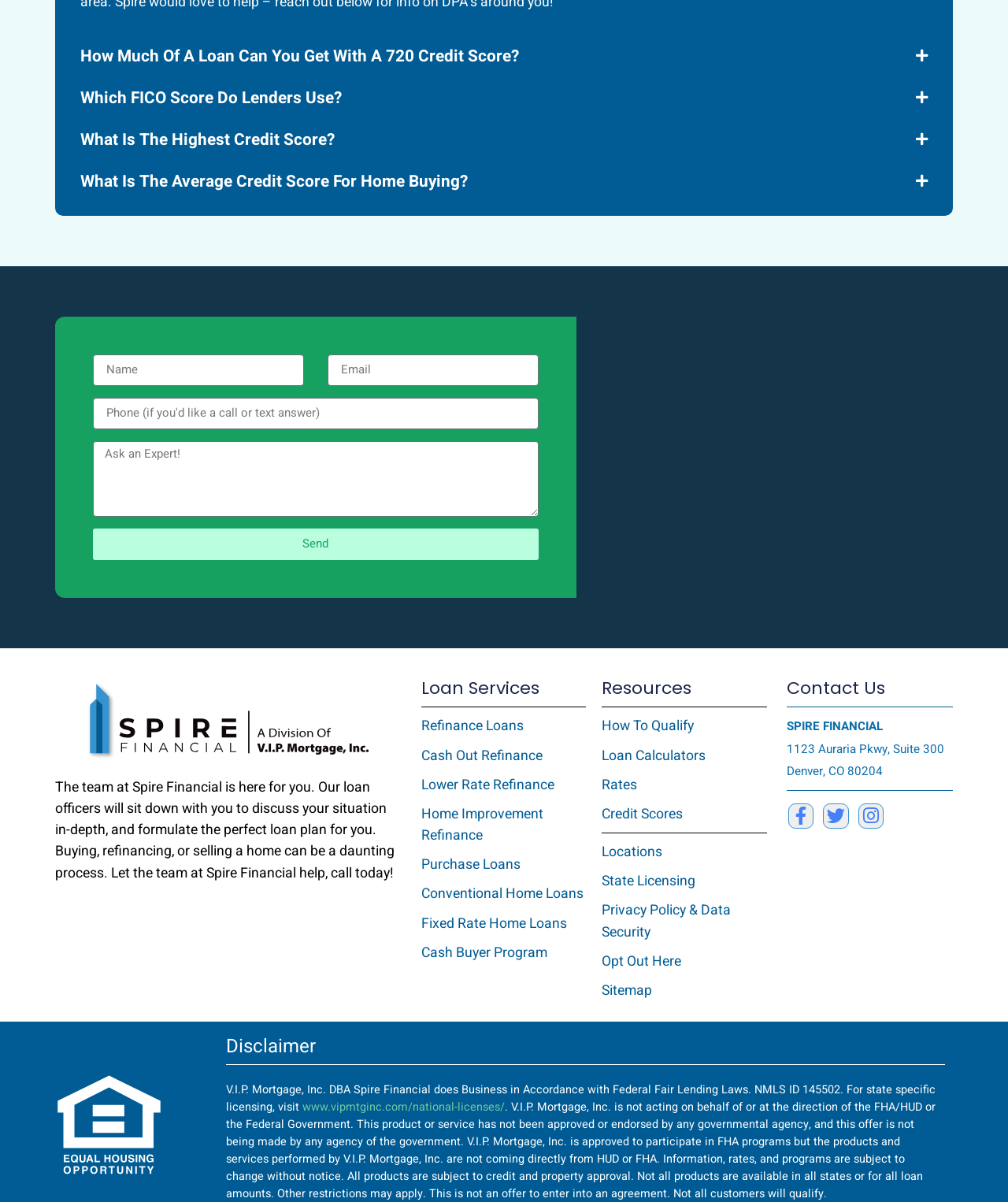What is the company name?
Give a comprehensive and detailed explanation for the question.

The company name can be found in the logo at the top of the page, which is an image with the text 'Spire Financial Logo'. Additionally, the company name is mentioned in the text 'The team at Spire Financial is here for you...'.